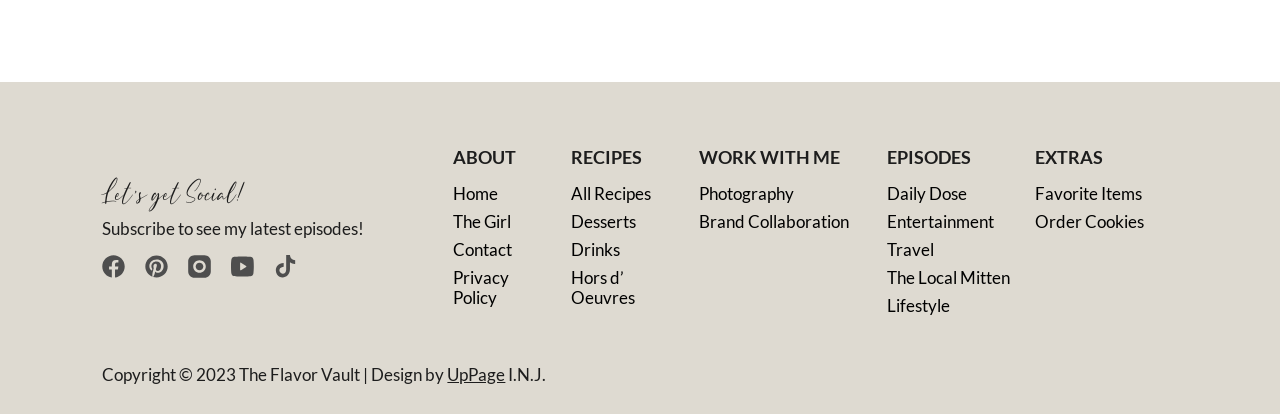What is the theme of the website?
Offer a detailed and exhaustive answer to the question.

The website appears to be a personal blog or website focused on food, recipes, and lifestyle, as evident from the headings 'RECIPES', 'WORK WITH ME', 'EPISODES', and 'EXTRAS', which suggest a culinary and entertainment theme.